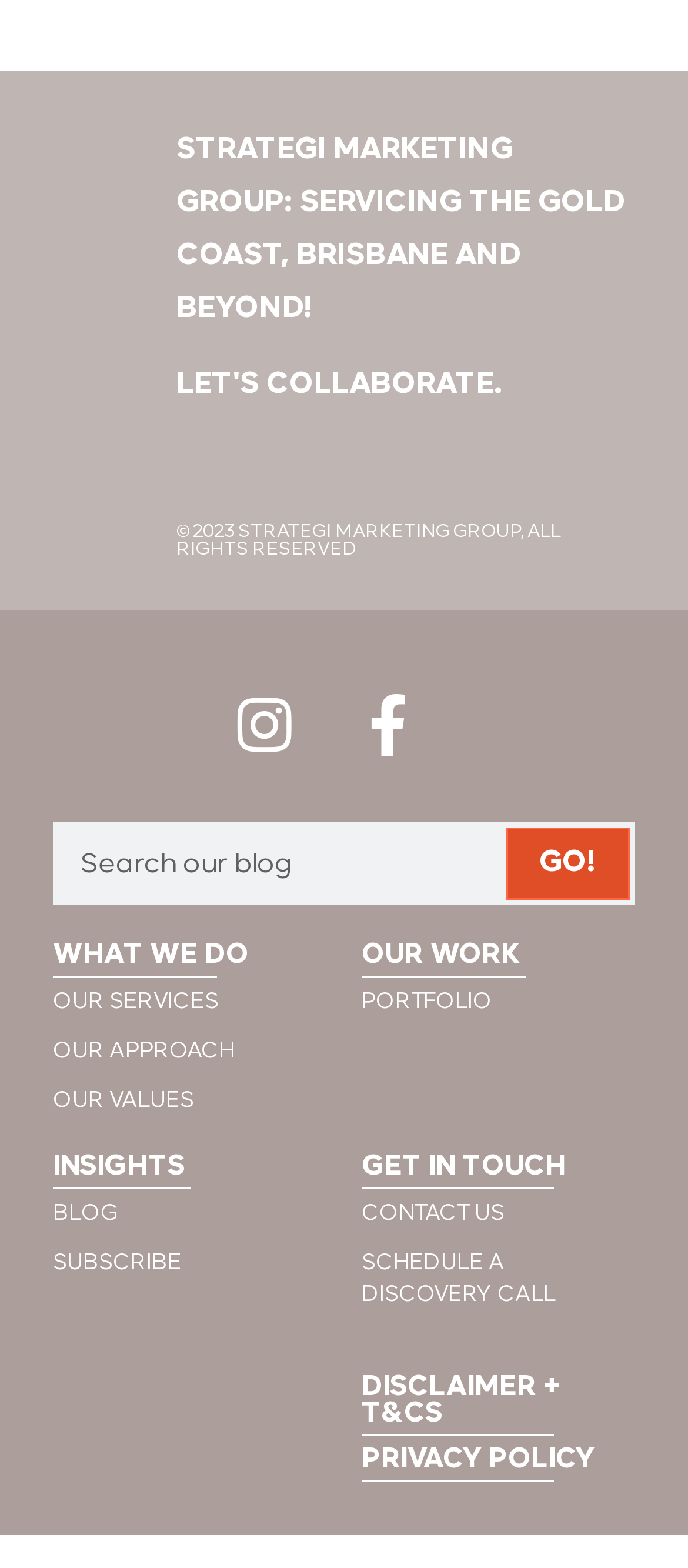Show the bounding box coordinates for the element that needs to be clicked to execute the following instruction: "Search for something". Provide the coordinates in the form of four float numbers between 0 and 1, i.e., [left, top, right, bottom].

[0.077, 0.524, 0.923, 0.577]